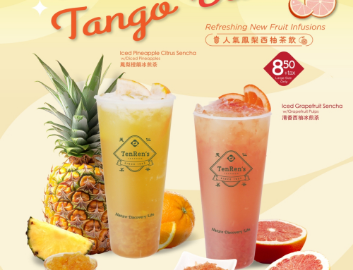What is the color of the Iced Pineapple Citrus Sencha?
Please look at the screenshot and answer using one word or phrase.

Golden yellow